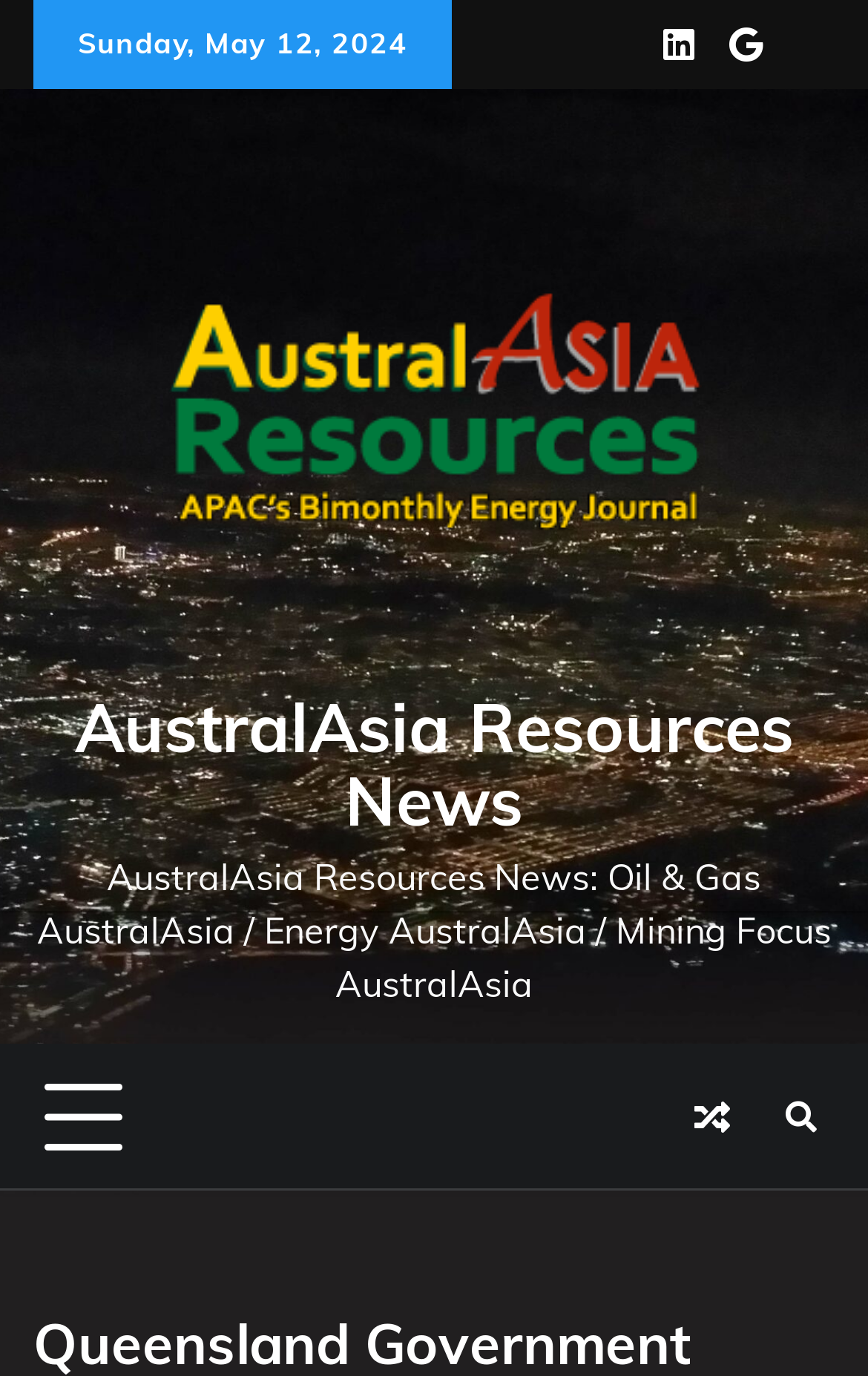Please provide a comprehensive answer to the question based on the screenshot: What is the name of the news organization?

I found the name of the news organization by looking at the top-left corner of the webpage, where it says 'AustralAsia Resources News' in a link element, accompanied by an image with the same name.